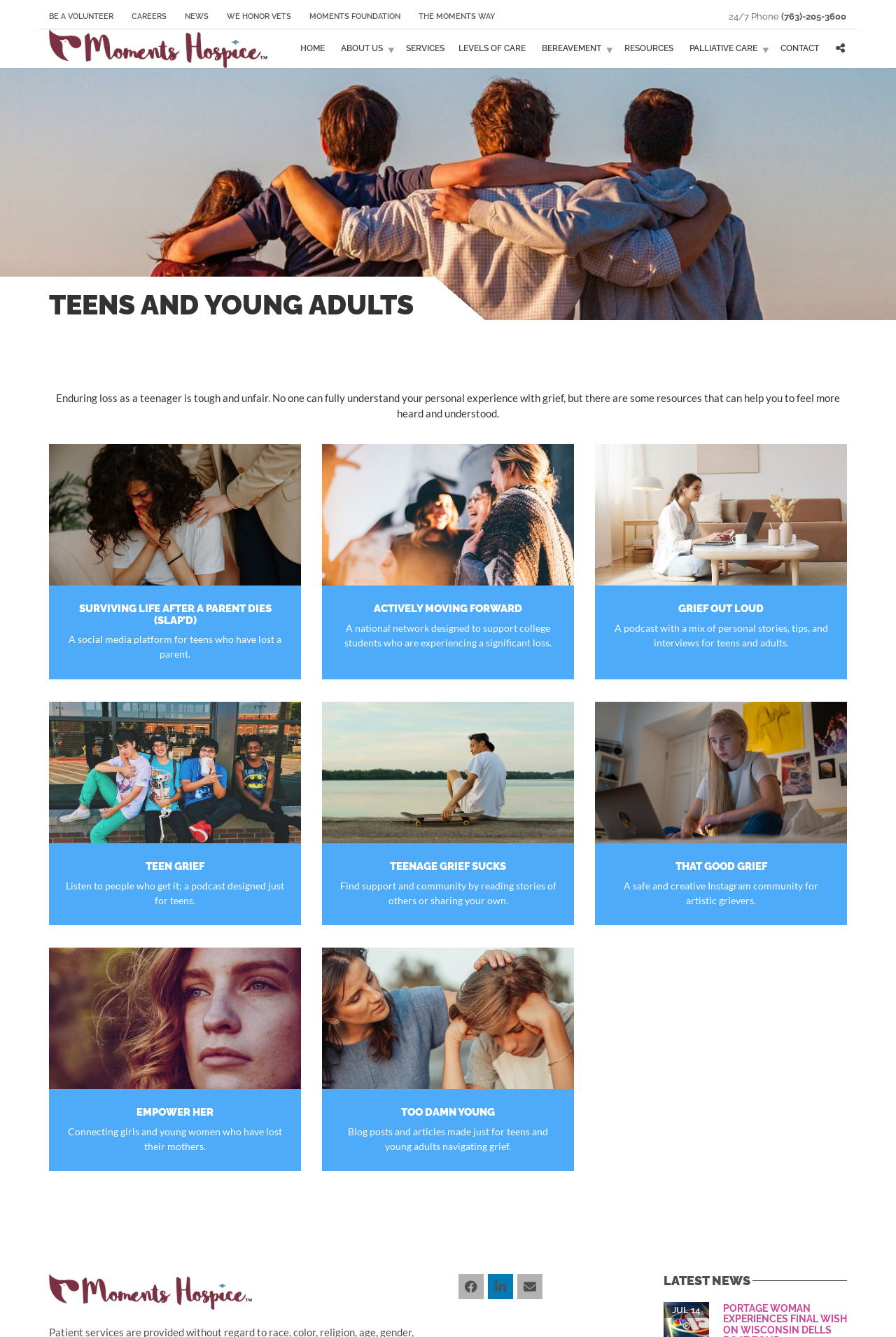Please analyze the image and give a detailed answer to the question:
What is the name of the social media platform for teens who have lost a parent?

I found the description of the social media platform for teens who have lost a parent, which is 'A social media platform for teens who have lost a parent.' The name of the platform is SURVIVING LIFE AFTER A PARENT DIES (SLAP’D).